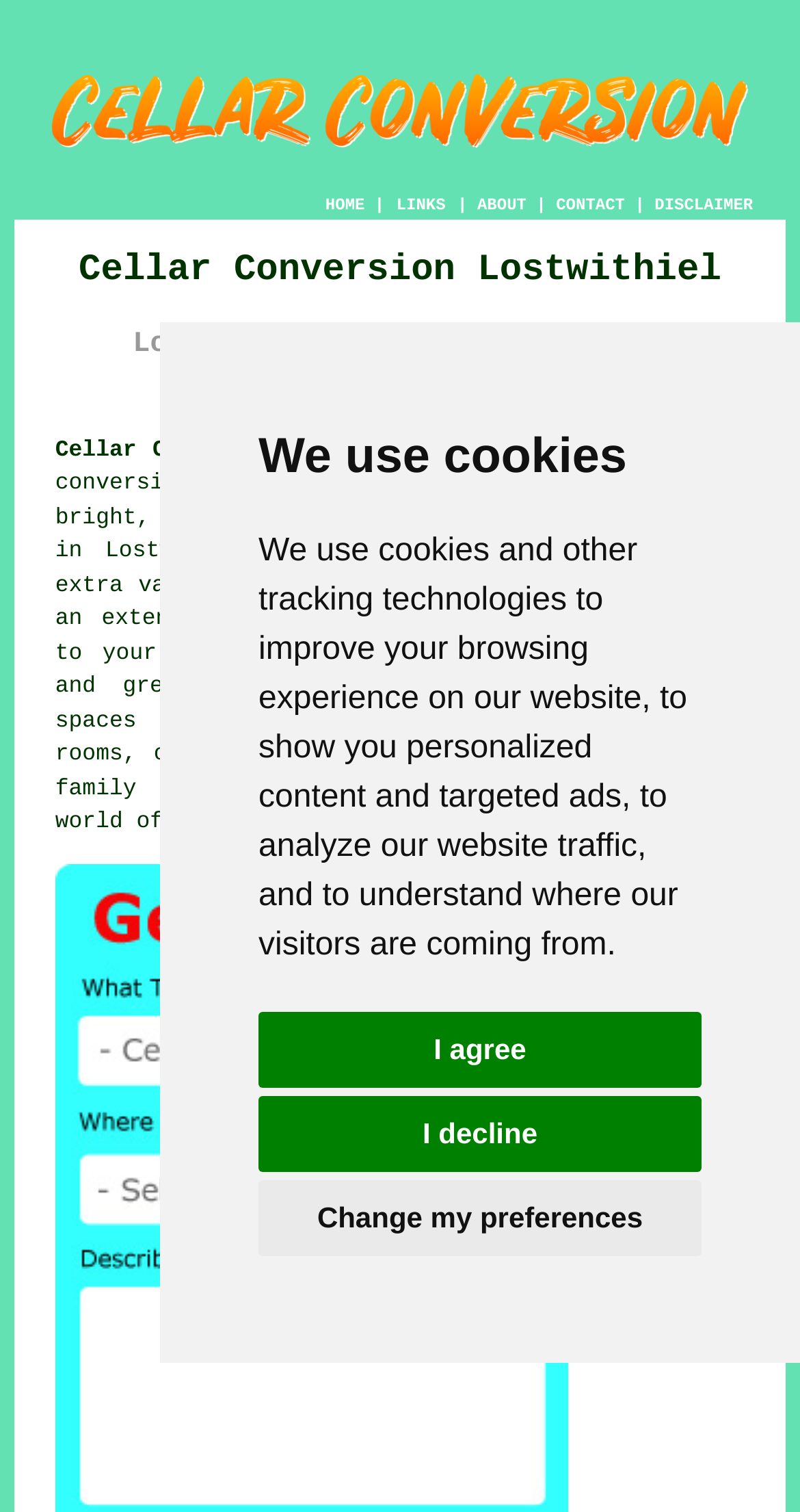Please find the bounding box coordinates of the section that needs to be clicked to achieve this instruction: "Click the CONTACT link".

[0.695, 0.131, 0.781, 0.143]